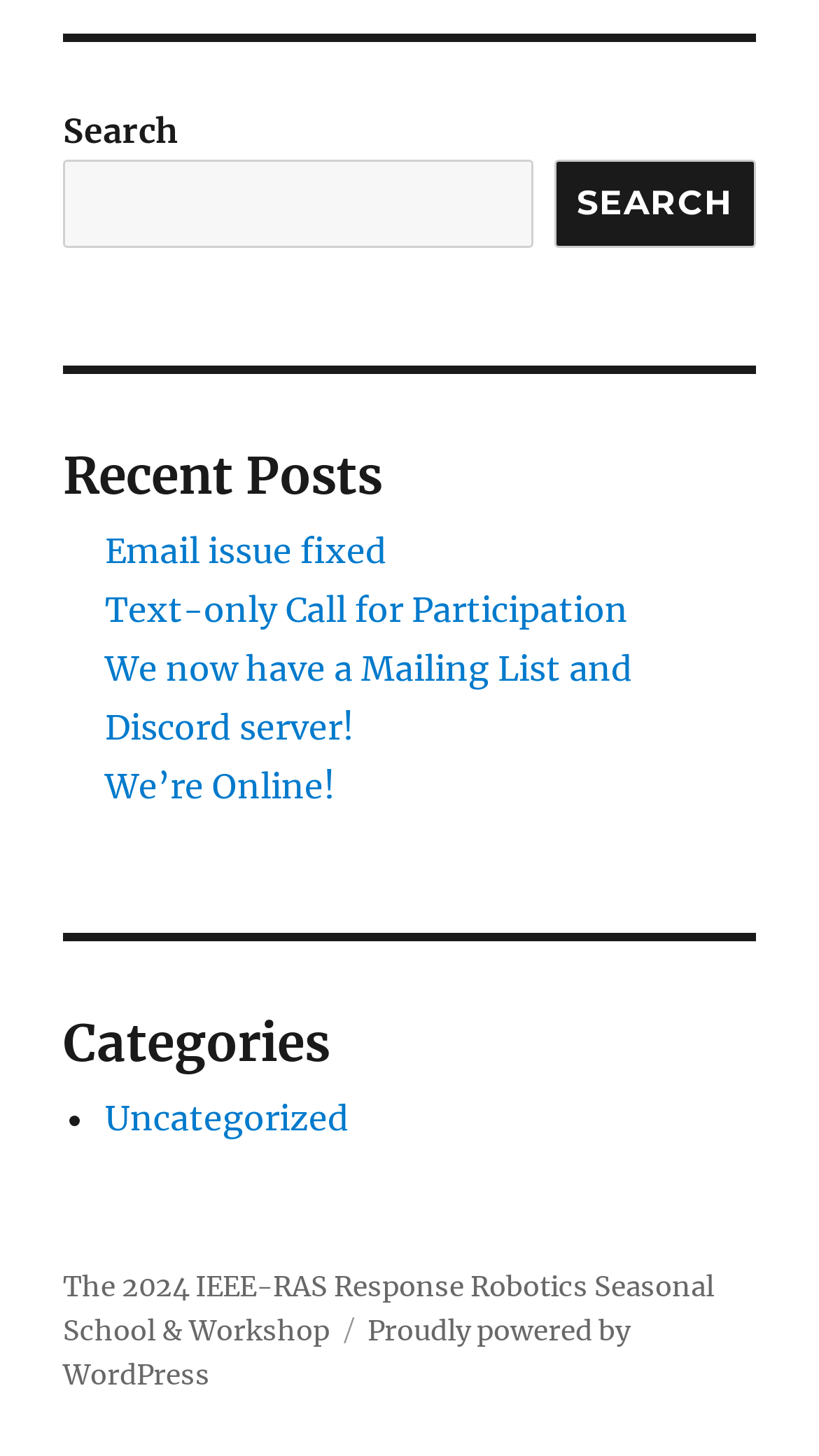Please reply with a single word or brief phrase to the question: 
What is the purpose of the search box?

Search